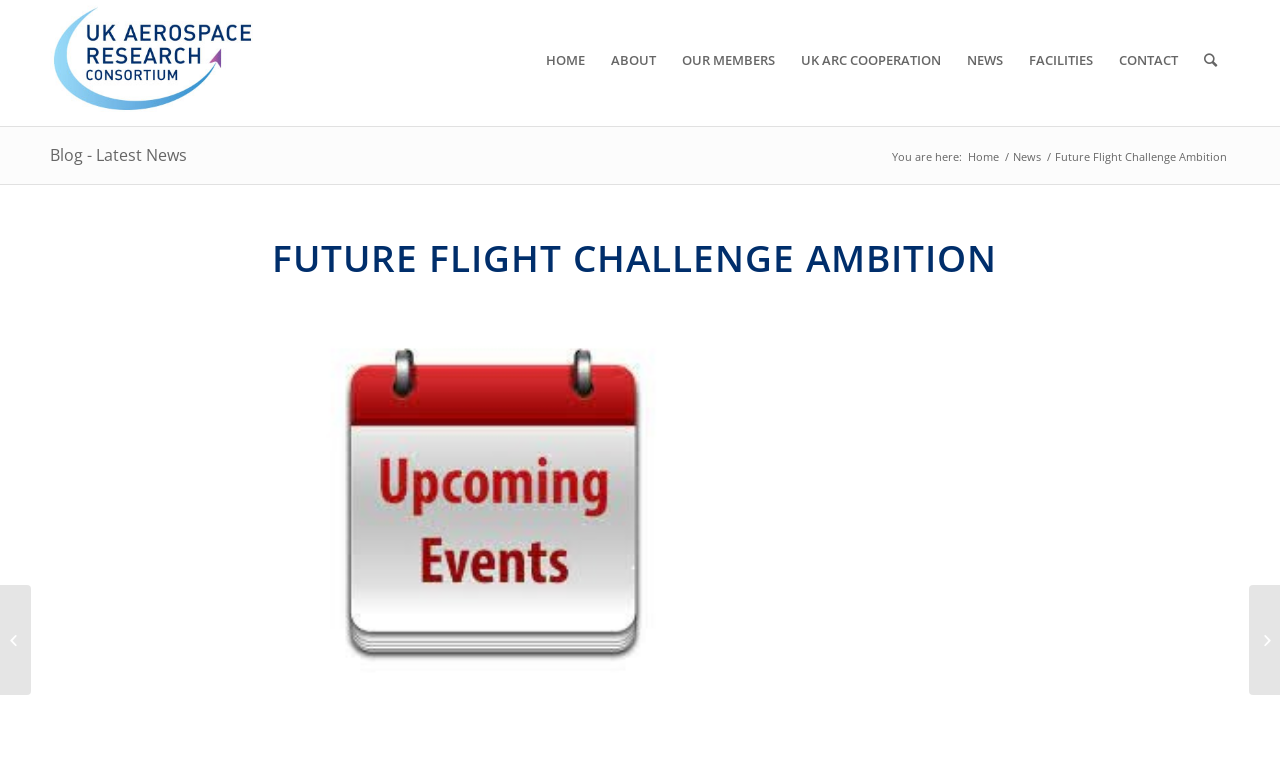How many webinars are mentioned on the page?
Please give a detailed and elaborate explanation in response to the question.

There are two links at the bottom of the webpage that mention webinars. One is 'WEBINAR – An introduction to the Future Flight Challenge for academic...' and the other is 'Flyzero six months on – Webinar'. Therefore, there are 2 webinars mentioned on the page.